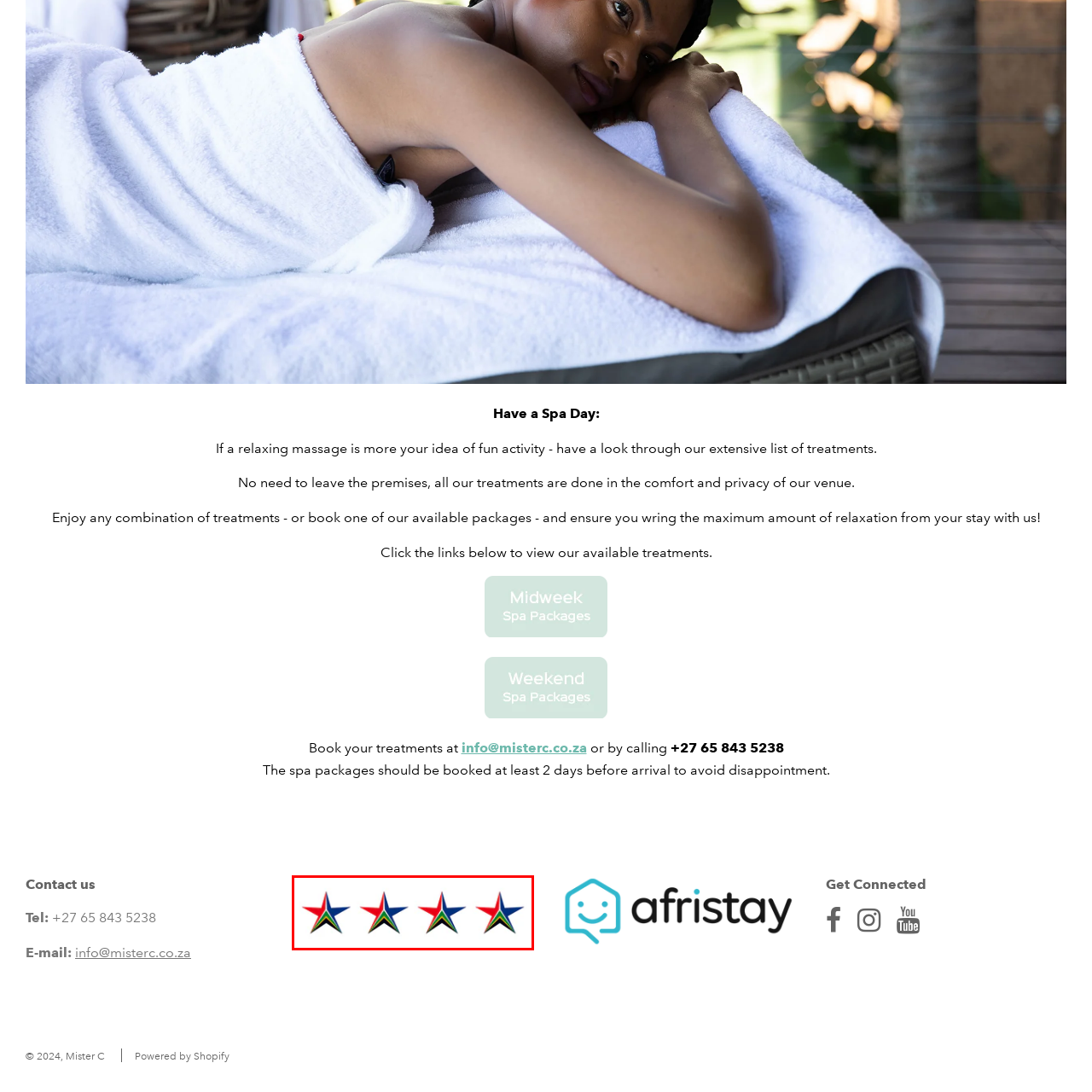What does the design of the stars likely represent?
Analyze the content within the red bounding box and offer a detailed answer to the question.

The caption suggests that the design of the stars likely represents themes of celebration or recognition, which is further supported by the context of a spa offering, implying that the design may symbolize excellence or high-quality services.